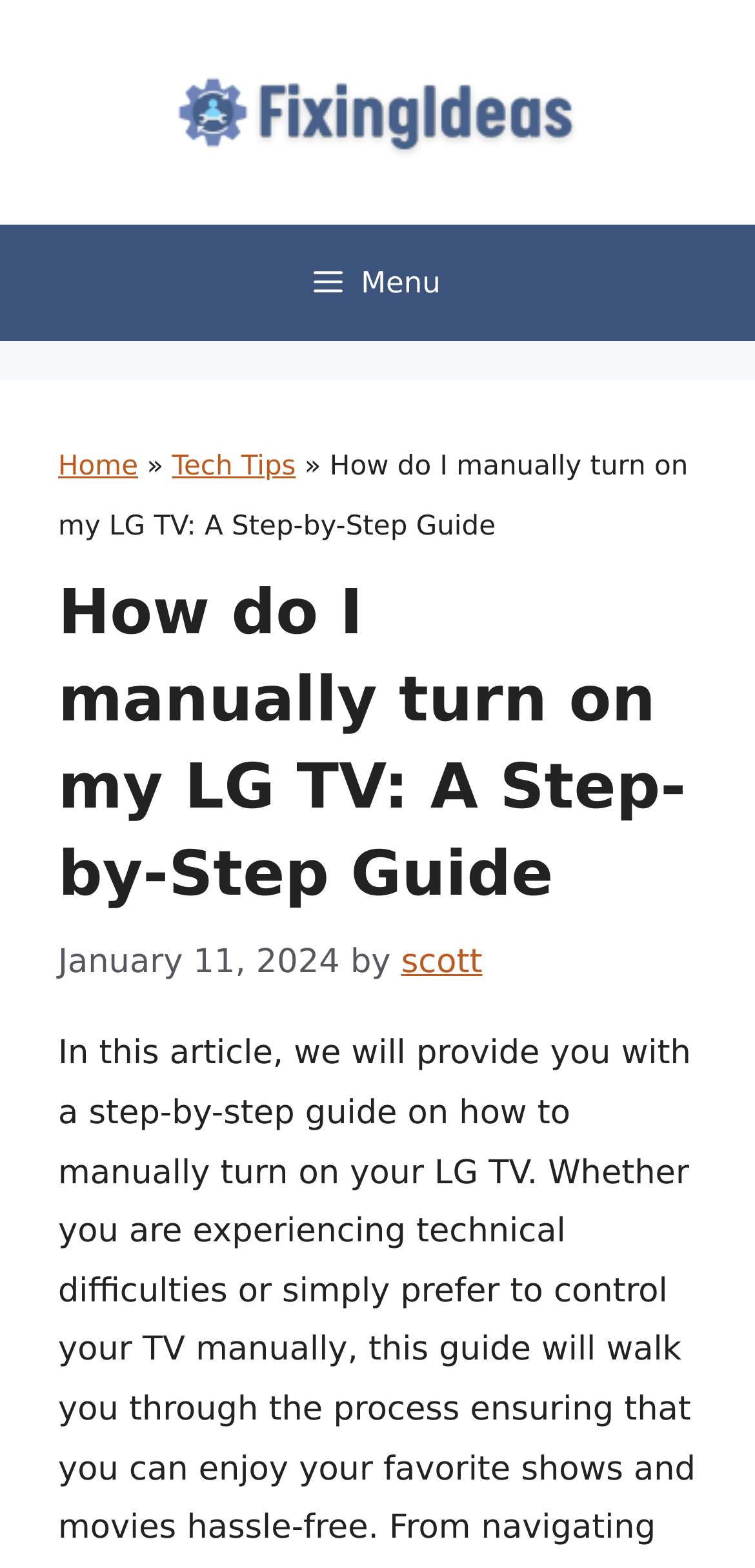Provide your answer in one word or a succinct phrase for the question: 
What is the type of navigation menu?

Primary